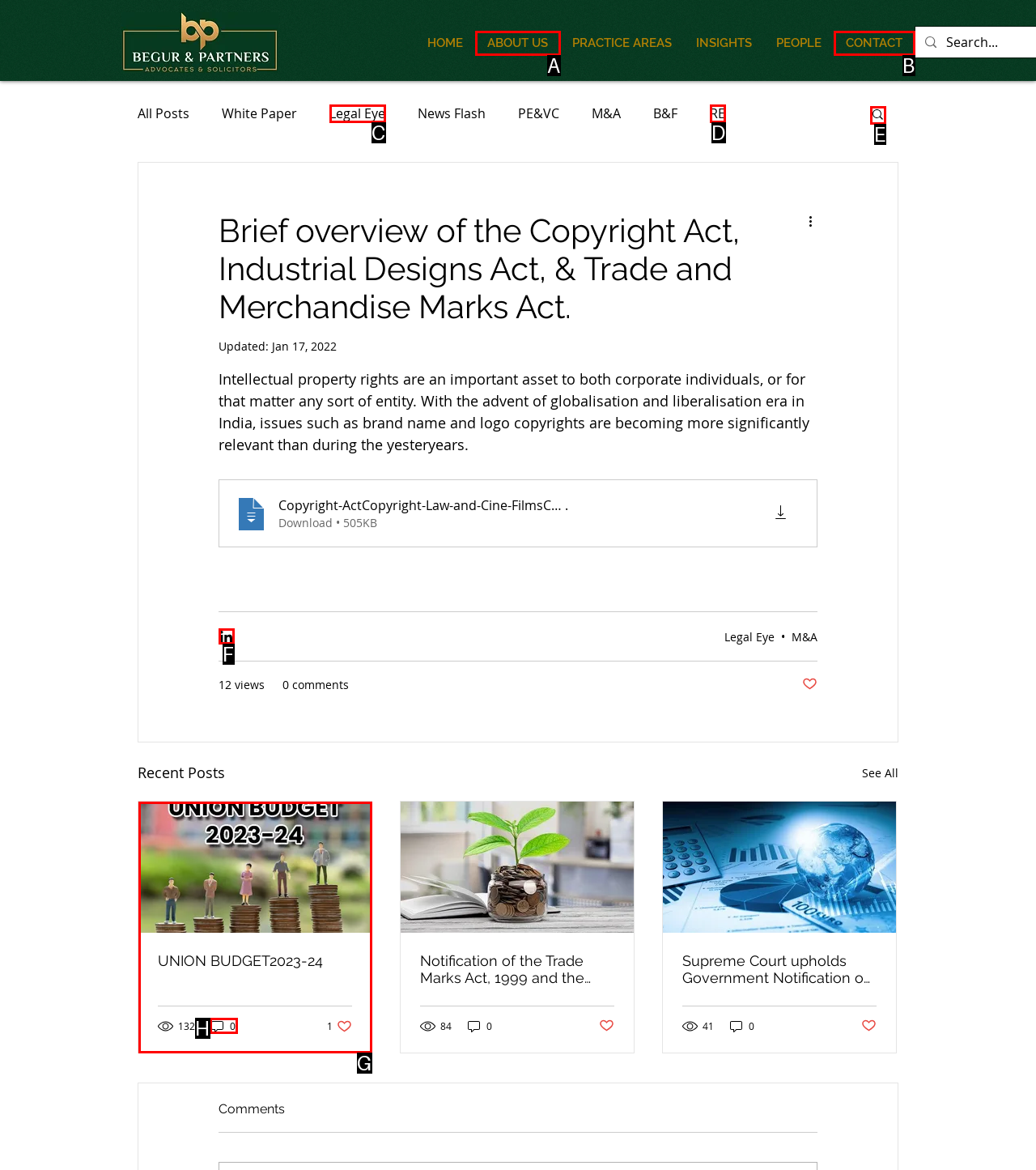Which option should be clicked to execute the task: Search for something?
Reply with the letter of the chosen option.

E